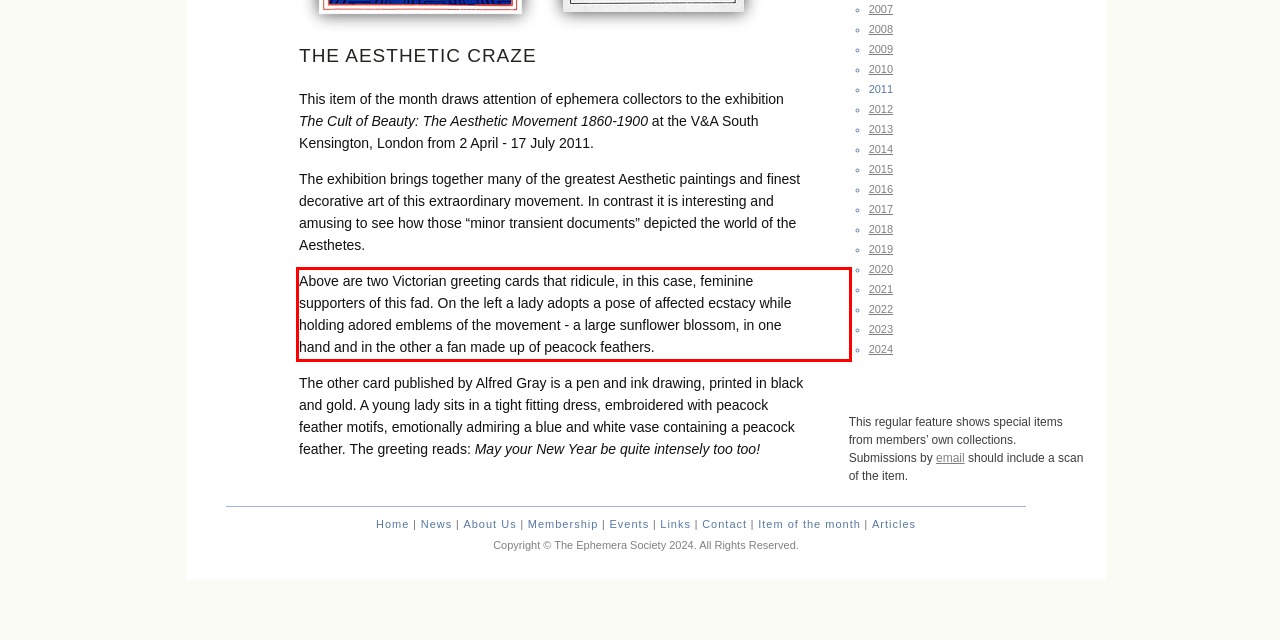Using the webpage screenshot, recognize and capture the text within the red bounding box.

Above are two Victorian greeting cards that ridicule, in this case, feminine supporters of this fad. On the left a lady adopts a pose of affected ecstacy while holding adored emblems of the movement - a large sunflower blossom, in one hand and in the other a fan made up of peacock feathers.